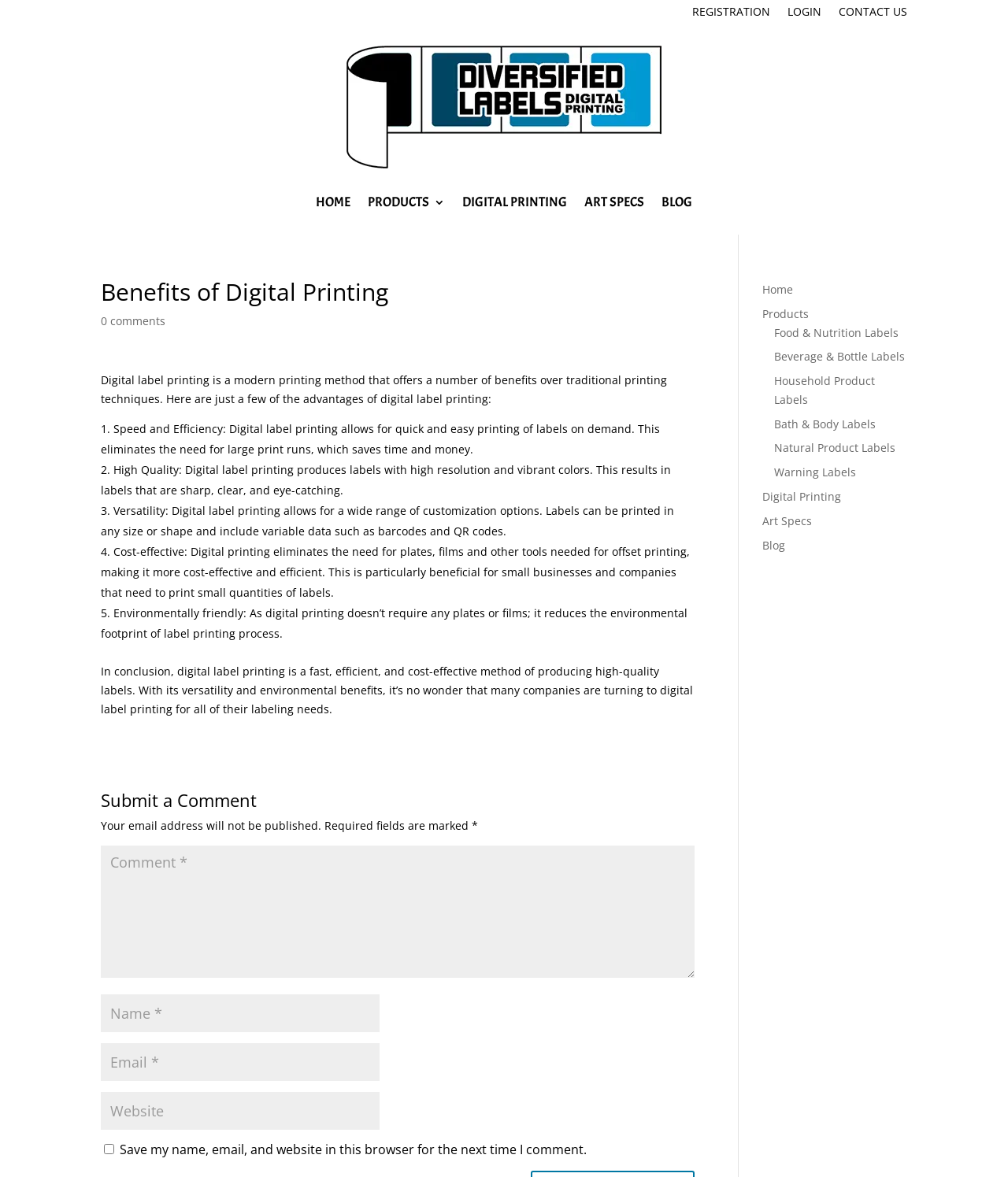Explain the webpage in detail, including its primary components.

The webpage is about the benefits of digital printing, specifically in the context of label printing. At the top, there are several links for registration, login, and contact us, aligned horizontally. Below these links, there is a logo image with a link to the homepage.

The main content of the page is divided into sections. The first section has a heading "Benefits of Digital Printing" and a brief introduction to digital label printing. Below this, there are five points listed, each describing a benefit of digital label printing, including speed and efficiency, high quality, versatility, cost-effectiveness, and environmental friendliness.

Following the list, there is a concluding paragraph summarizing the advantages of digital label printing. Below this, there is a section for submitting a comment, which includes fields for name, email, and website, as well as a checkbox to save the user's information for future comments.

On the right side of the page, there is a sidebar with links to various categories of labels, including food and nutrition, beverage and bottle, household product, bath and body, natural product, and warning labels. There are also links to the homepage, products, digital printing, art specs, and blog.

Overall, the webpage is focused on providing information about the benefits of digital printing in the label industry, with a clean and organized layout that makes it easy to navigate.